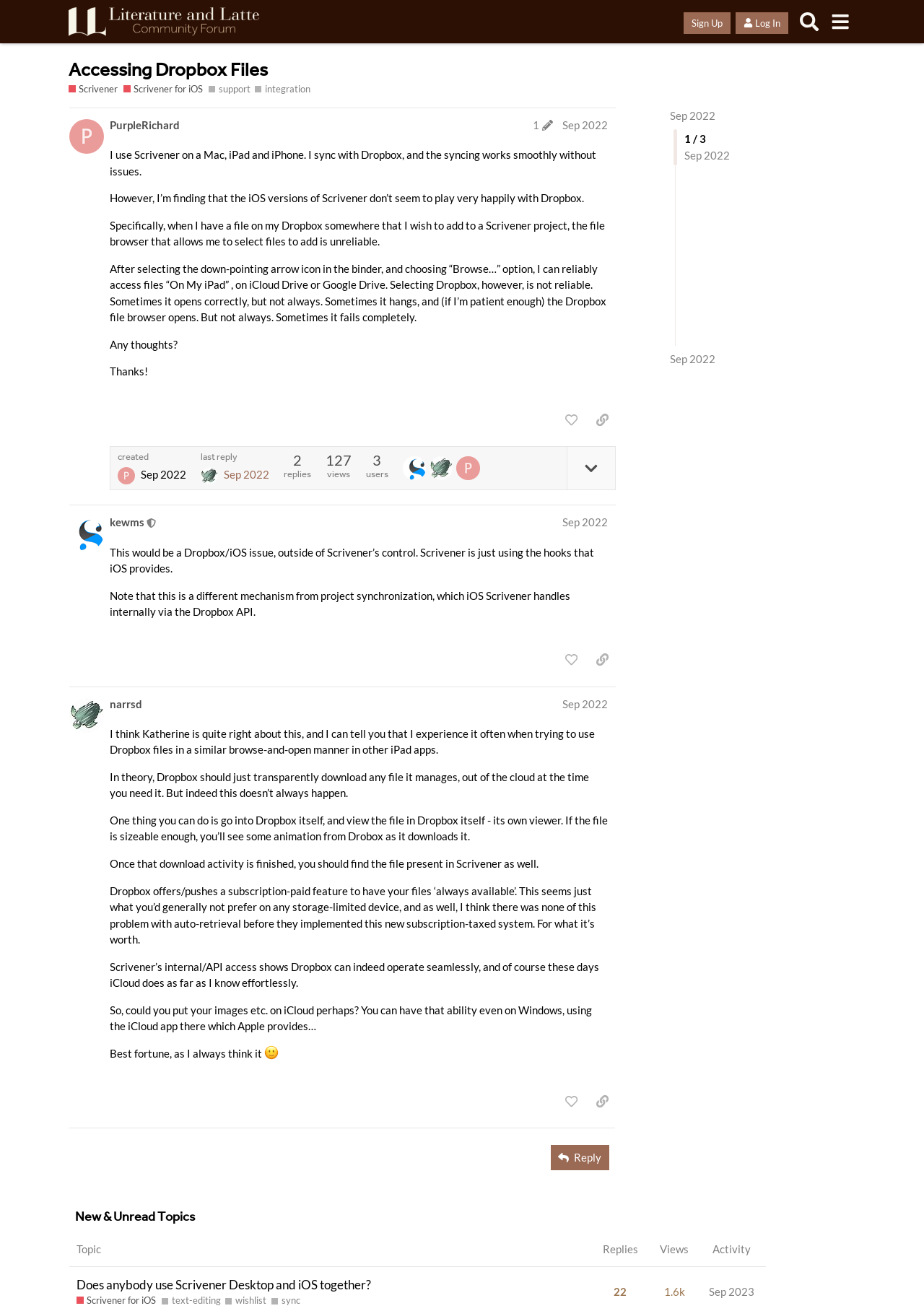Give a concise answer using only one word or phrase for this question:
Who is the author of the first post?

PurpleRichard